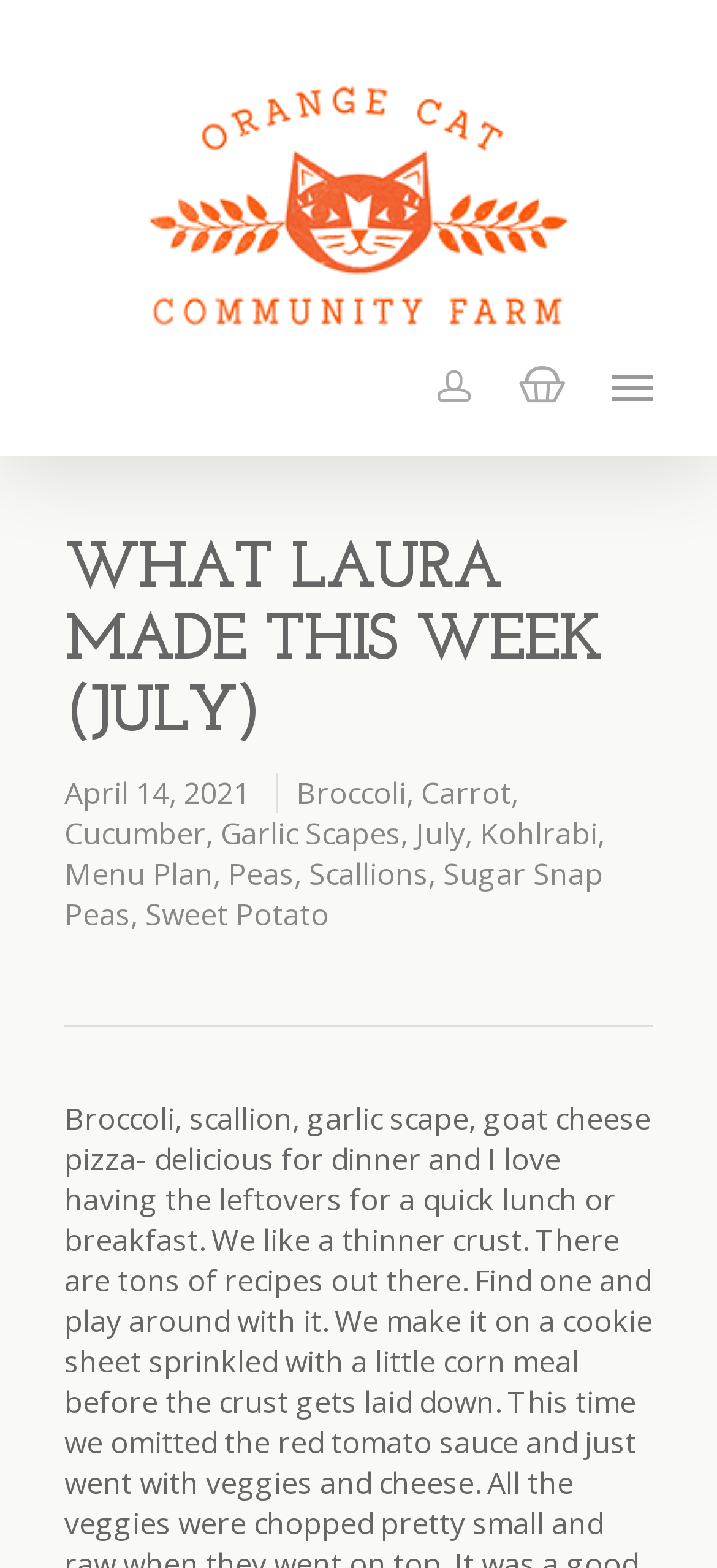Identify the bounding box coordinates for the UI element described as follows: Sugar Snap Peas. Use the format (top-left x, top-left y, bottom-right x, bottom-right y) and ensure all values are floating point numbers between 0 and 1.

[0.09, 0.544, 0.841, 0.596]